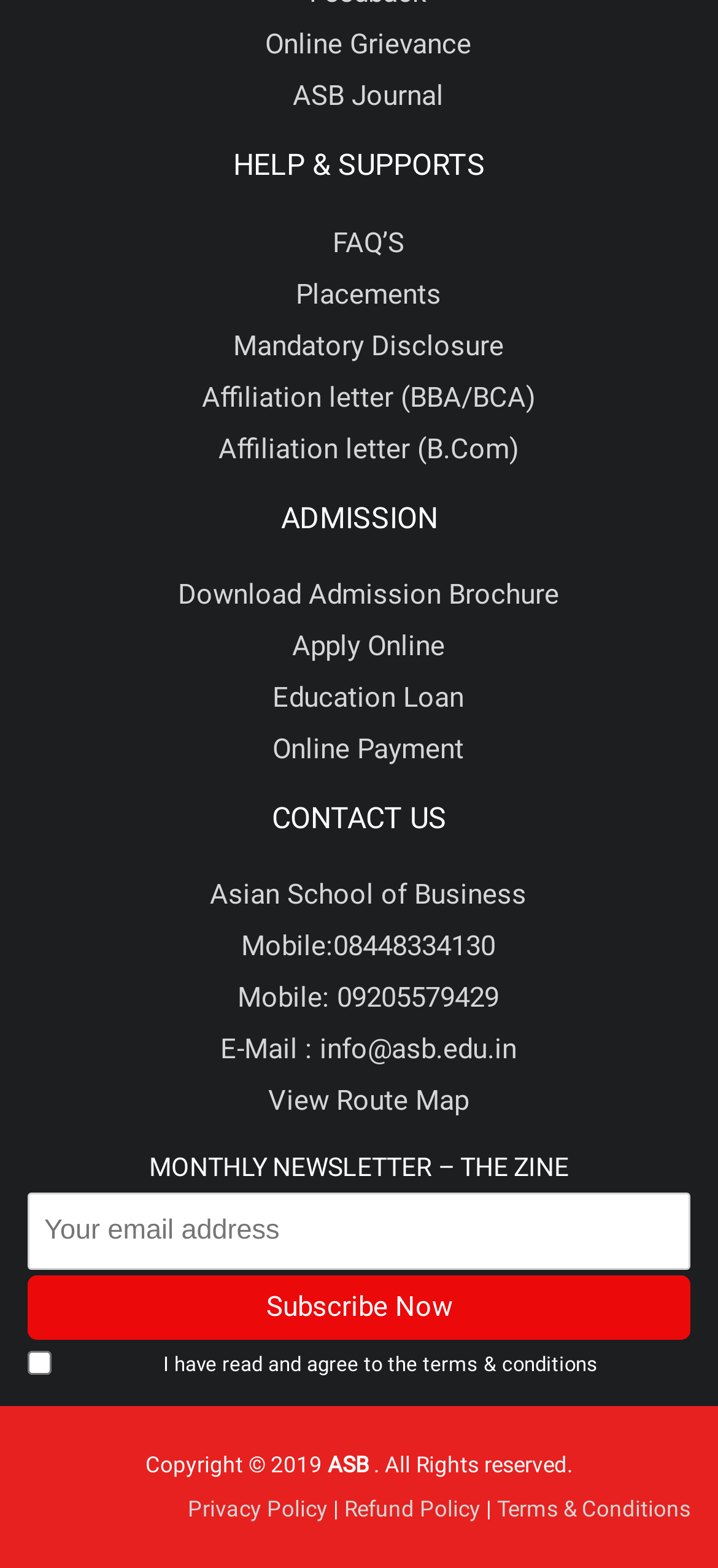How many headings are there on the webpage?
Give a detailed explanation using the information visible in the image.

I counted the headings on the webpage, which are 'HELP & SUPPORTS', 'ADMISSION', 'CONTACT US', and 'MONTHLY NEWSLETTER – THE ZINE', so there are 4 headings in total.